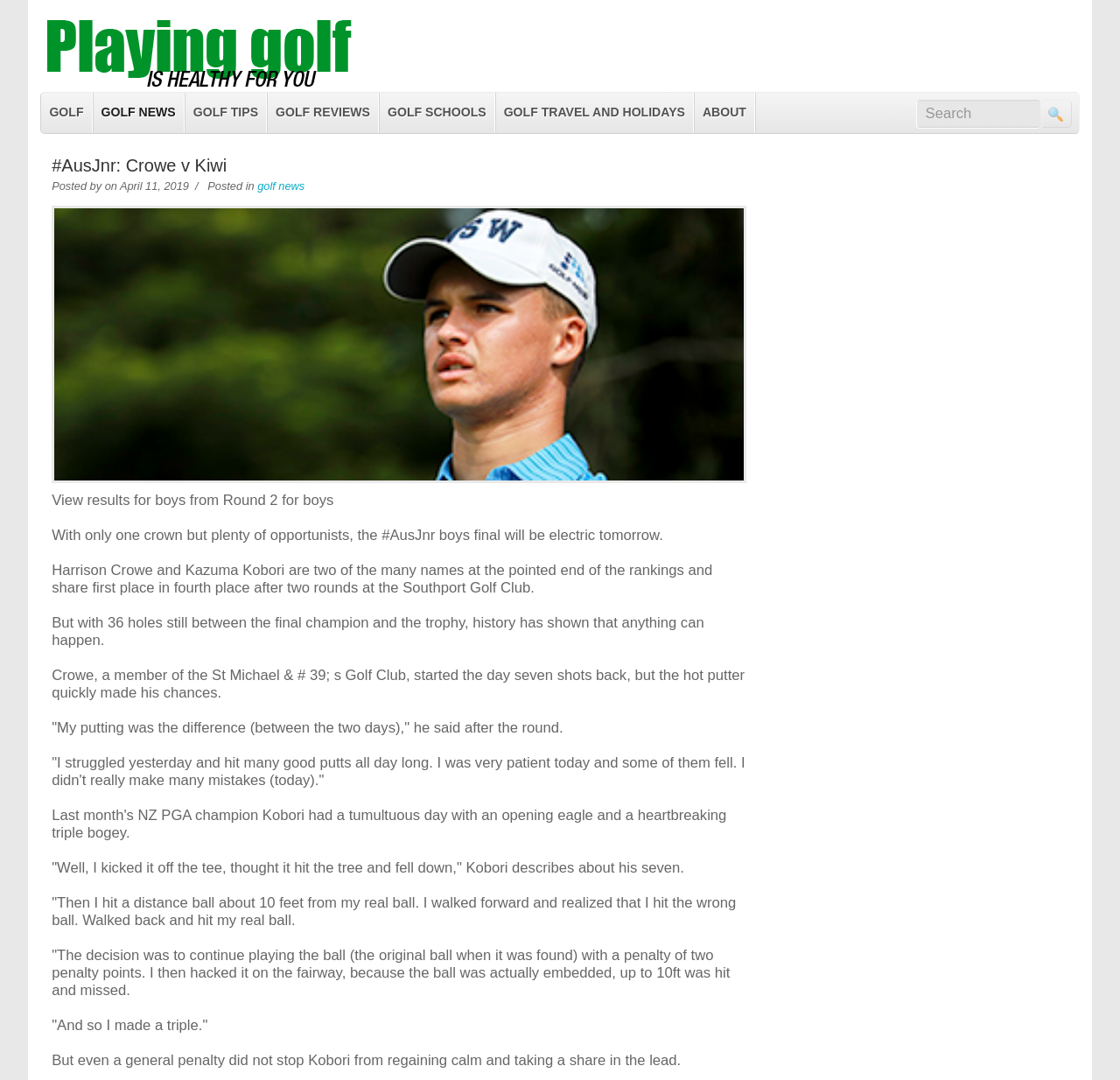Locate the bounding box coordinates of the clickable region necessary to complete the following instruction: "Search for golf news". Provide the coordinates in the format of four float numbers between 0 and 1, i.e., [left, top, right, bottom].

[0.818, 0.092, 0.929, 0.119]